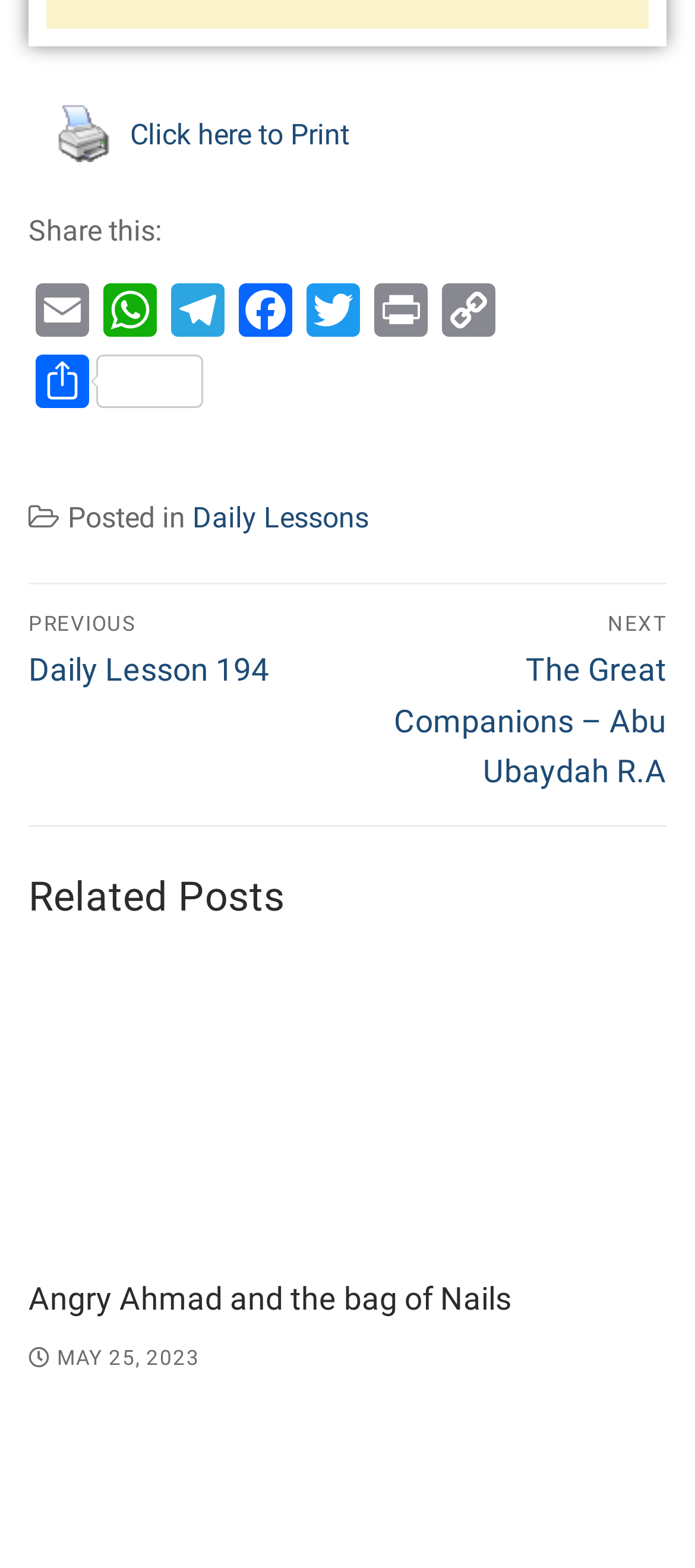Please determine the bounding box coordinates of the area that needs to be clicked to complete this task: 'Read the related post 'Angry Ahmad and the bag of Nails''. The coordinates must be four float numbers between 0 and 1, formatted as [left, top, right, bottom].

[0.041, 0.594, 0.959, 0.807]